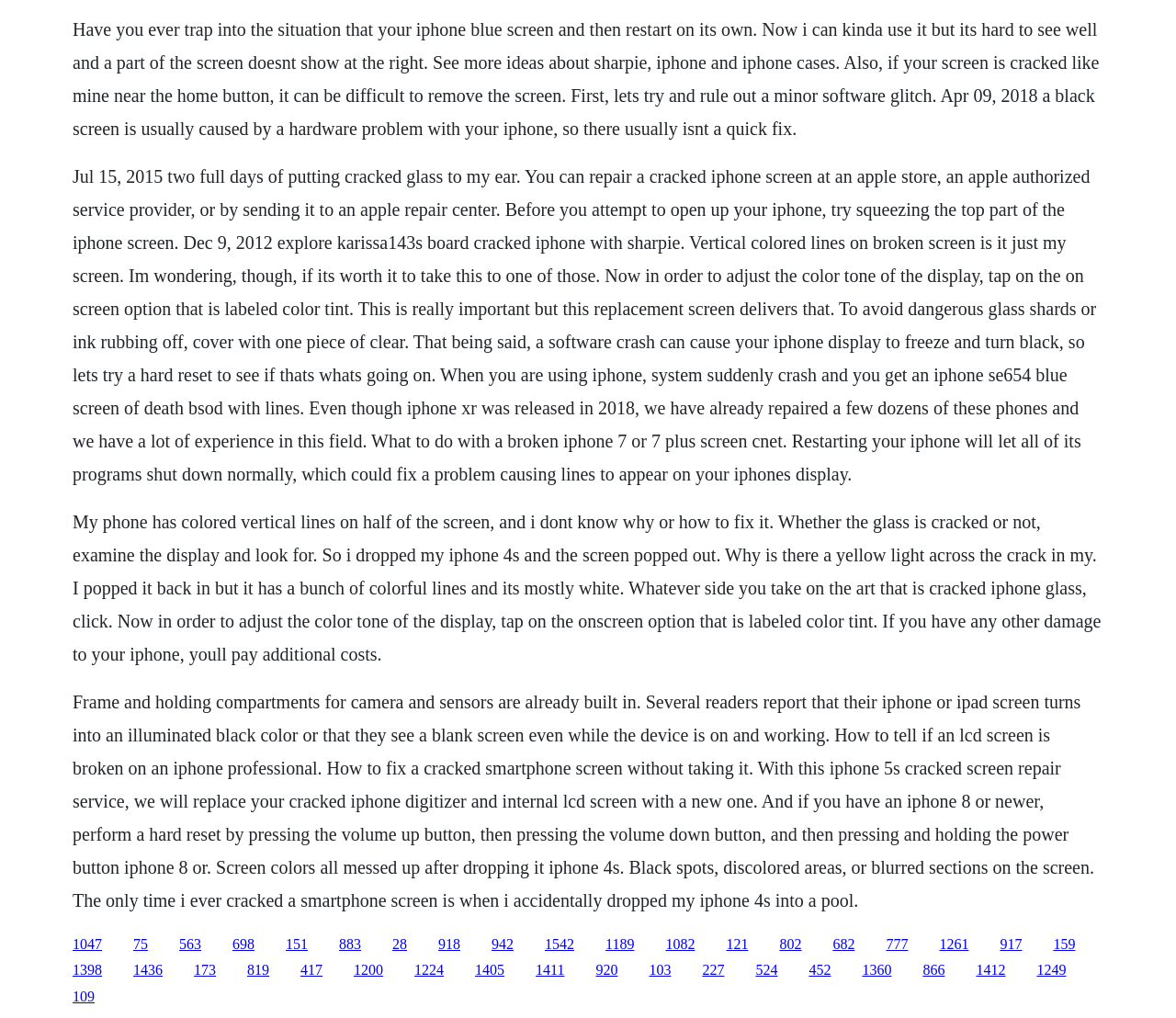Locate the bounding box coordinates of the element that should be clicked to execute the following instruction: "Click the link '1047'".

[0.062, 0.919, 0.087, 0.935]